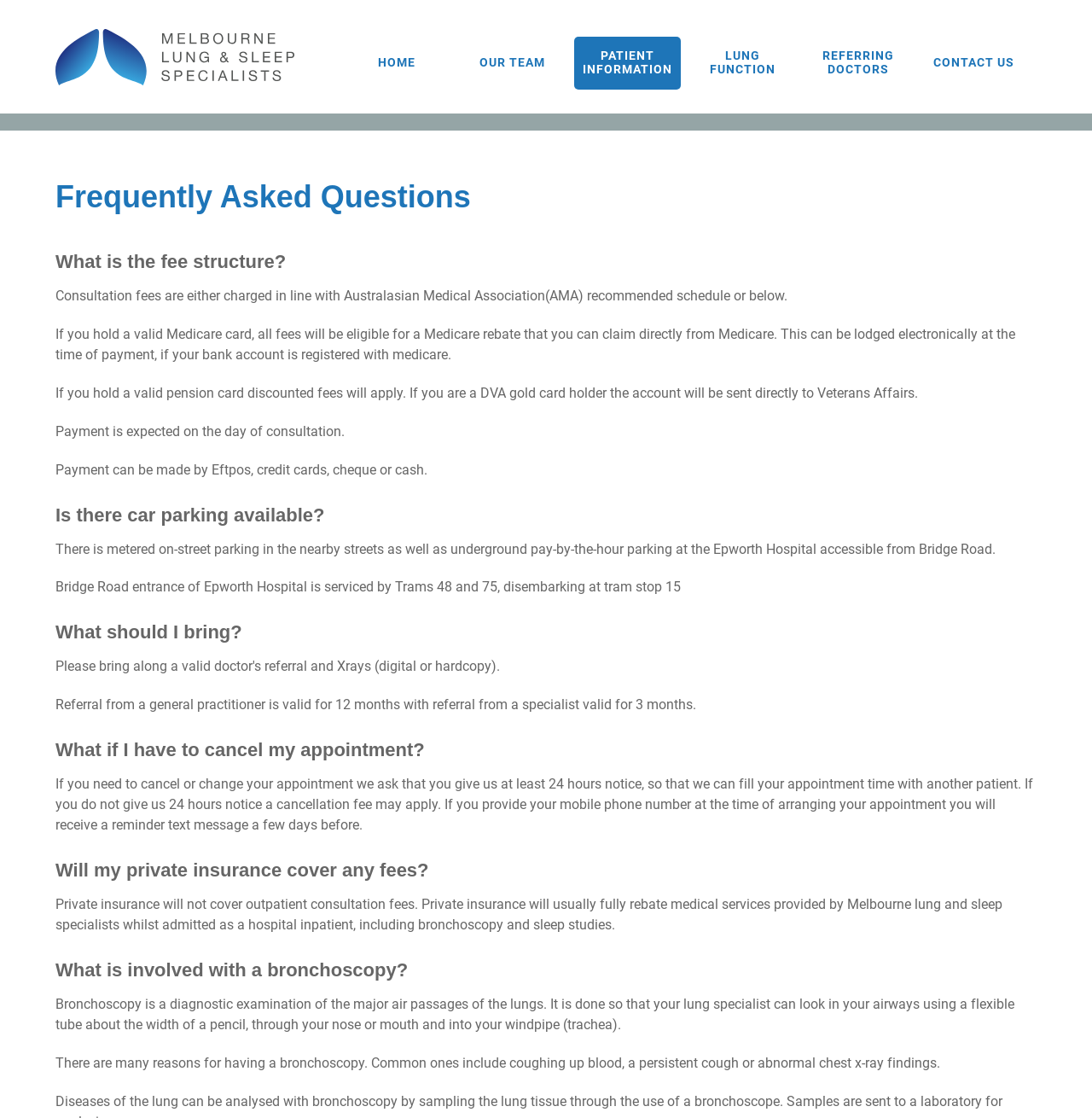What should I bring to the appointment?
Please answer the question with a detailed and comprehensive explanation.

The answer can be found in the third question of the FAQ section, which mentions that a referral from a general practitioner is valid for 12 months with referral from a specialist valid for 3 months.